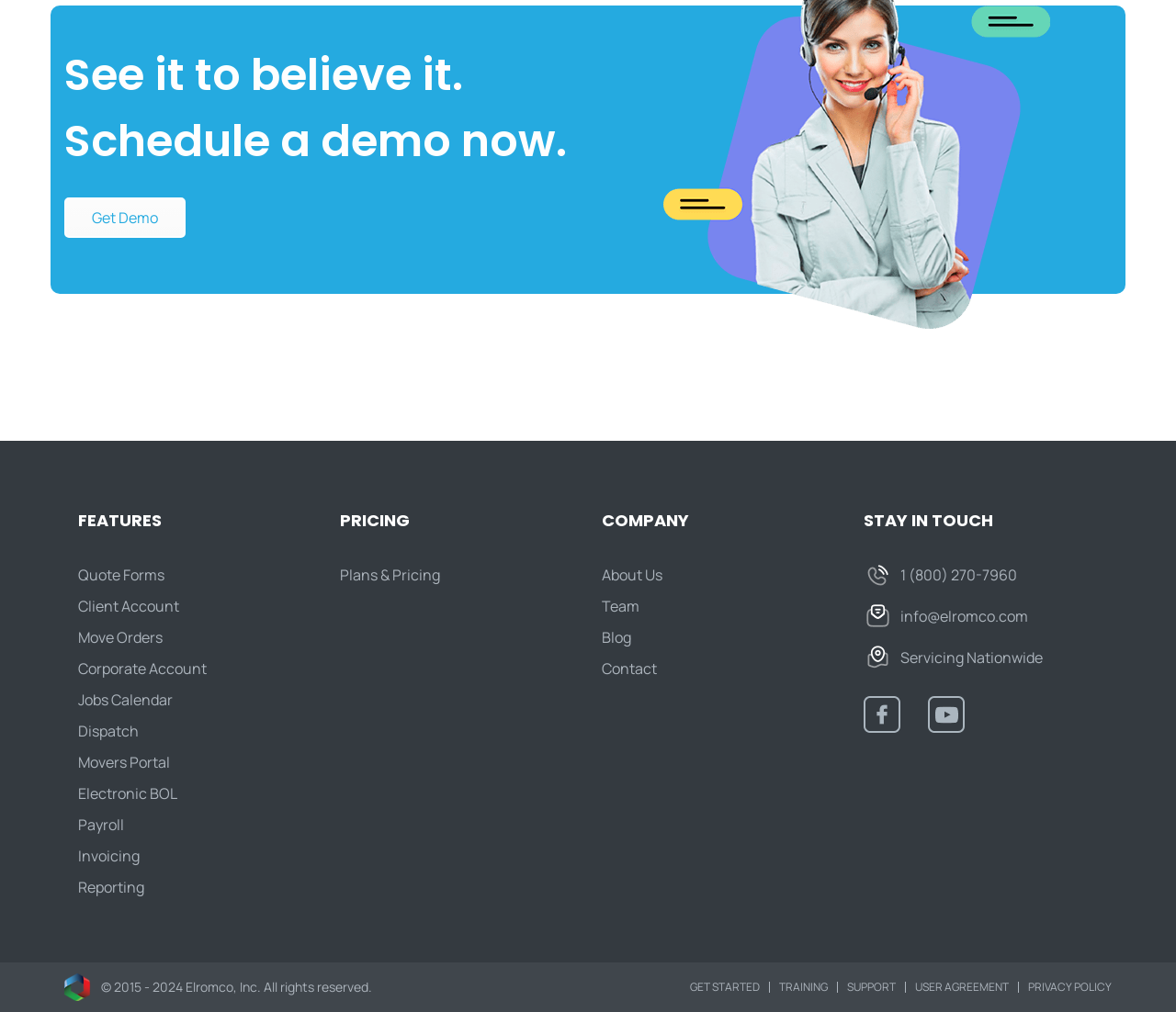What is the copyright year range listed on this webpage?
Please craft a detailed and exhaustive response to the question.

The copyright year range listed on this webpage is 2015-2024, as indicated by the static text elements with these years. This suggests that the webpage or its content has been copyrighted from 2015 to 2024.